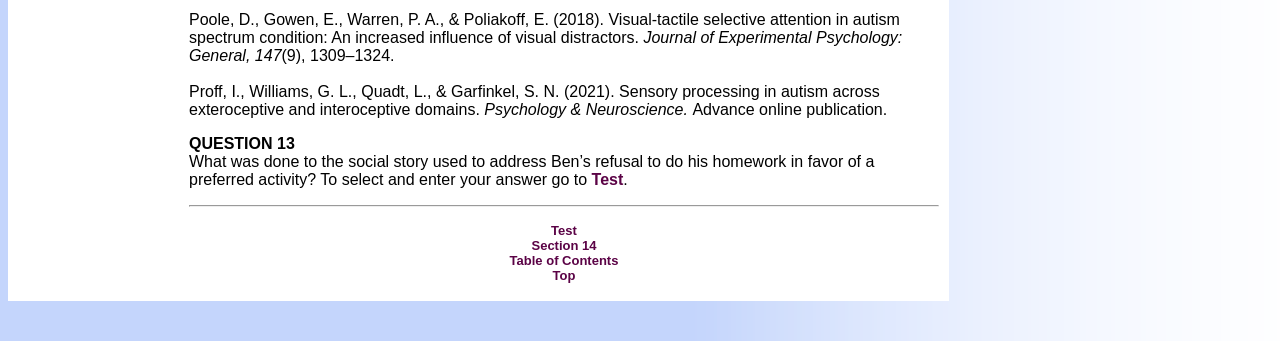What is the topic of the question that follows 'QUESTION 13'?
Please provide a single word or phrase based on the screenshot.

Ben's refusal to do his homework